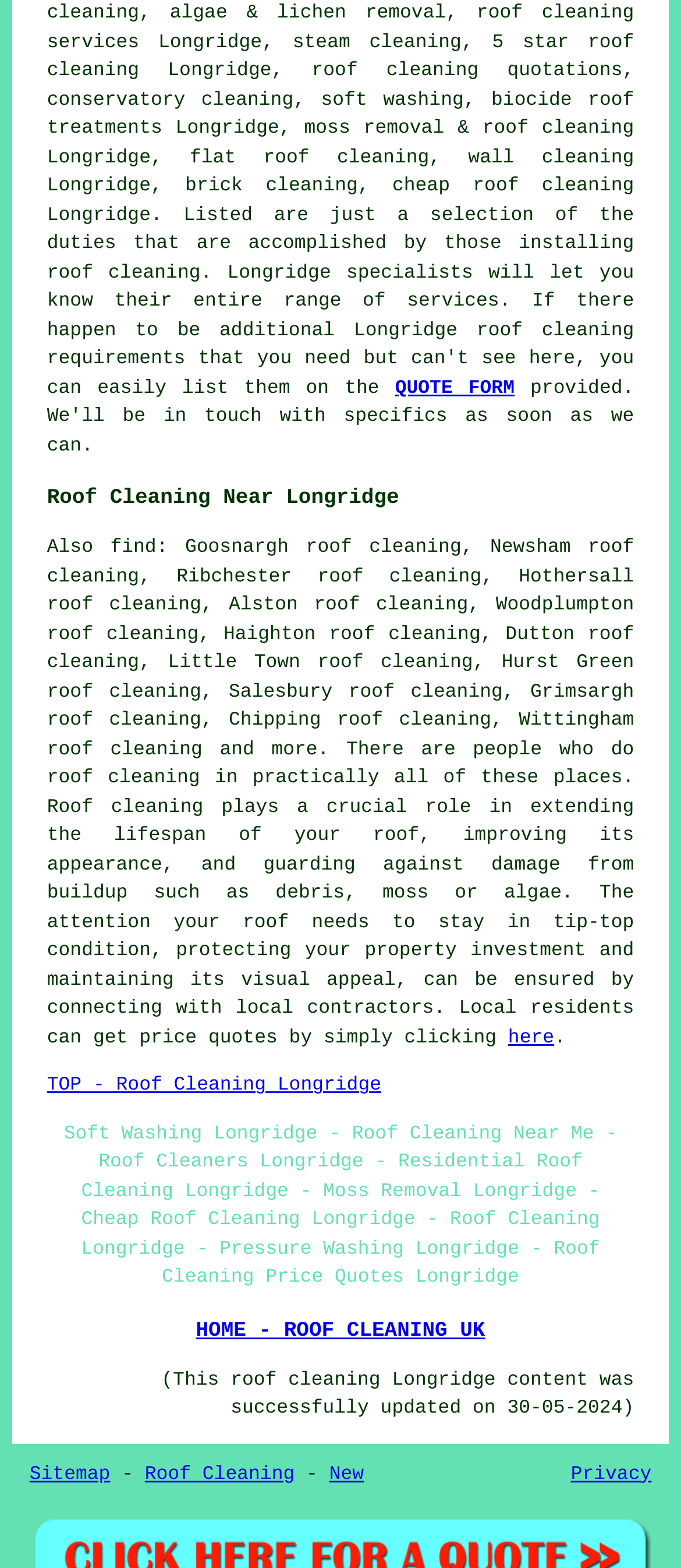Determine the bounding box coordinates of the region I should click to achieve the following instruction: "Find roof cleaning near me". Ensure the bounding box coordinates are four float numbers between 0 and 1, i.e., [left, top, right, bottom].

[0.162, 0.343, 0.23, 0.357]